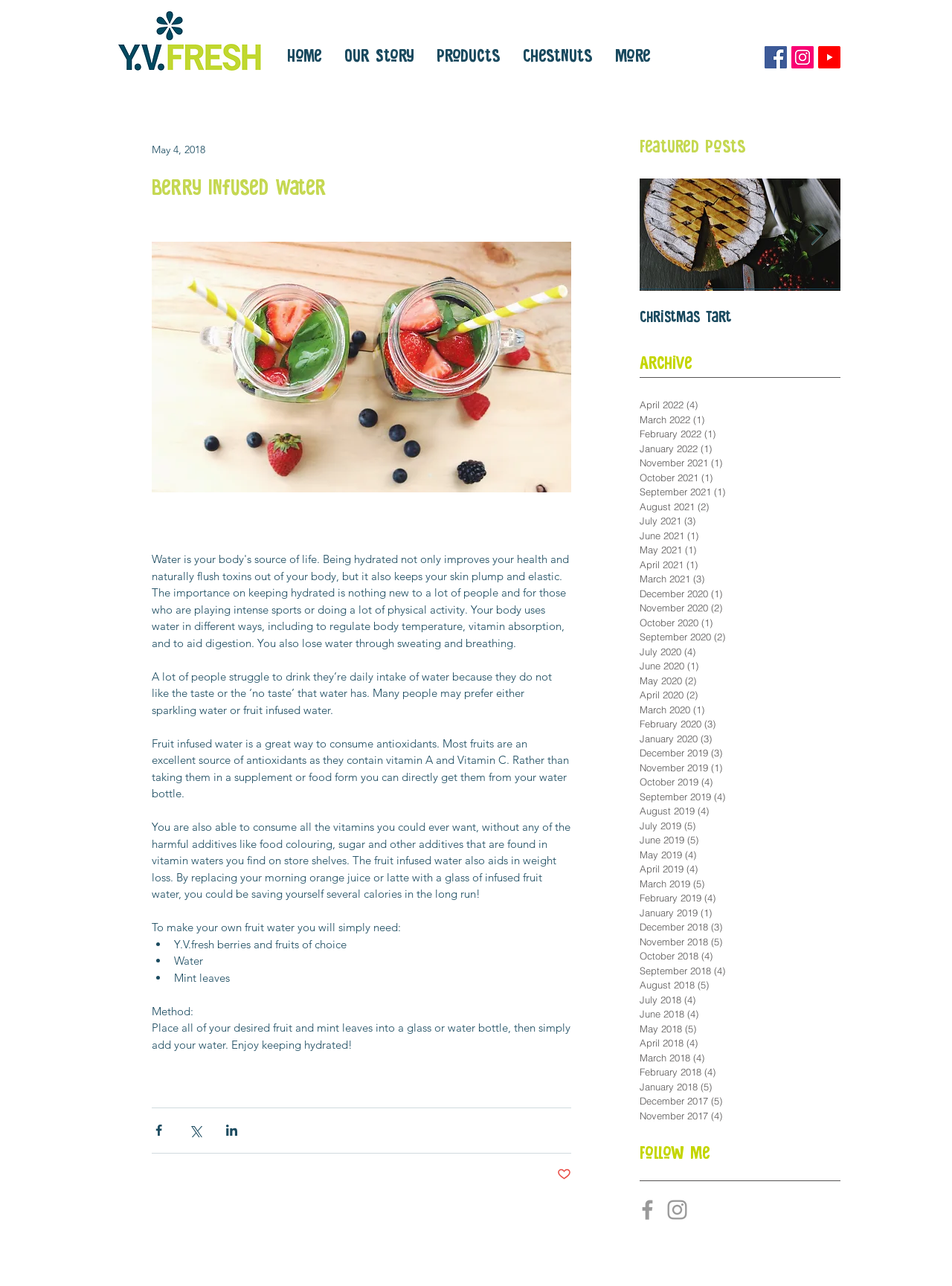Highlight the bounding box coordinates of the element that should be clicked to carry out the following instruction: "Read the 'Christmas Tart' post". The coordinates must be given as four float numbers ranging from 0 to 1, i.e., [left, top, right, bottom].

[0.672, 0.241, 0.883, 0.252]